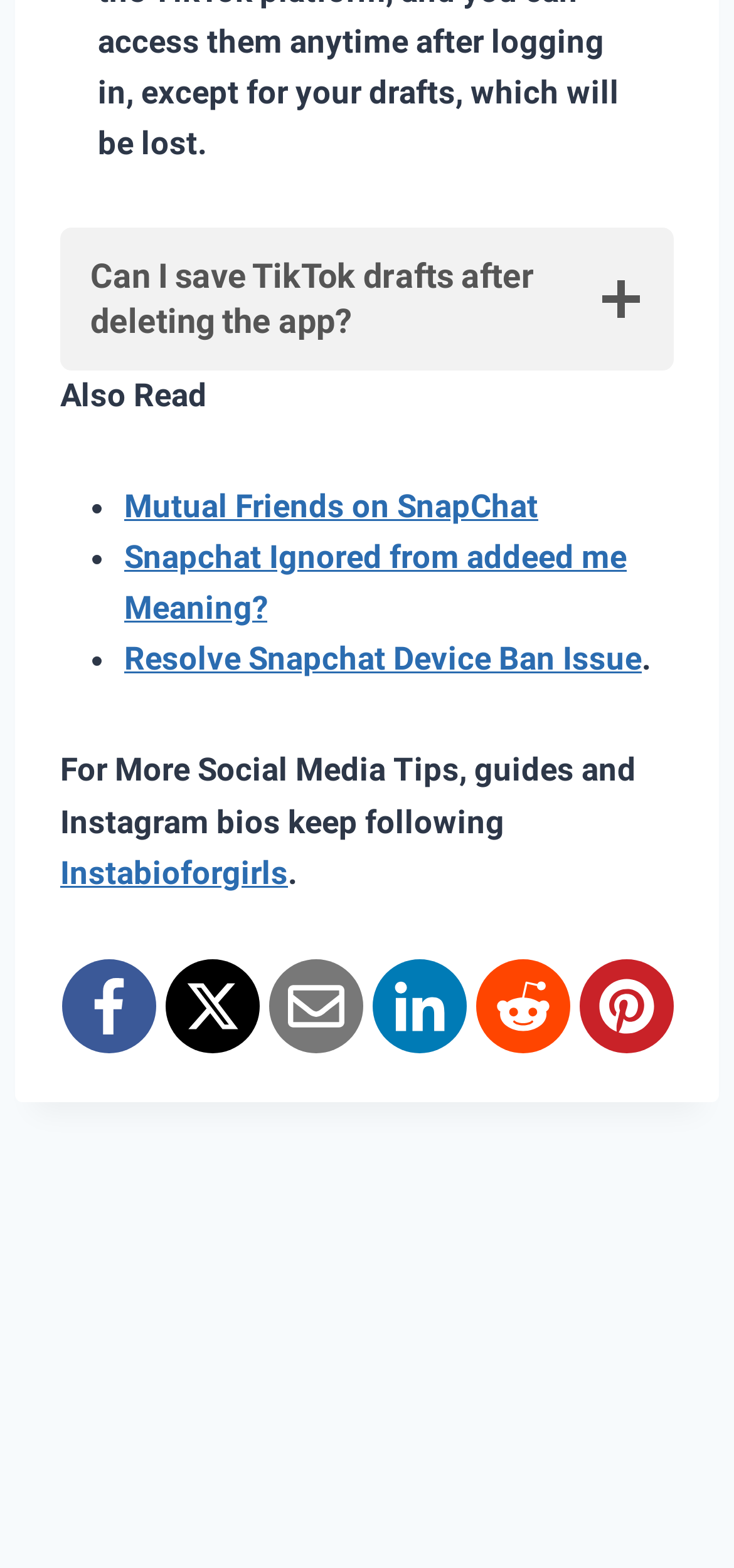Give a short answer to this question using one word or a phrase:
How many list items are there?

3